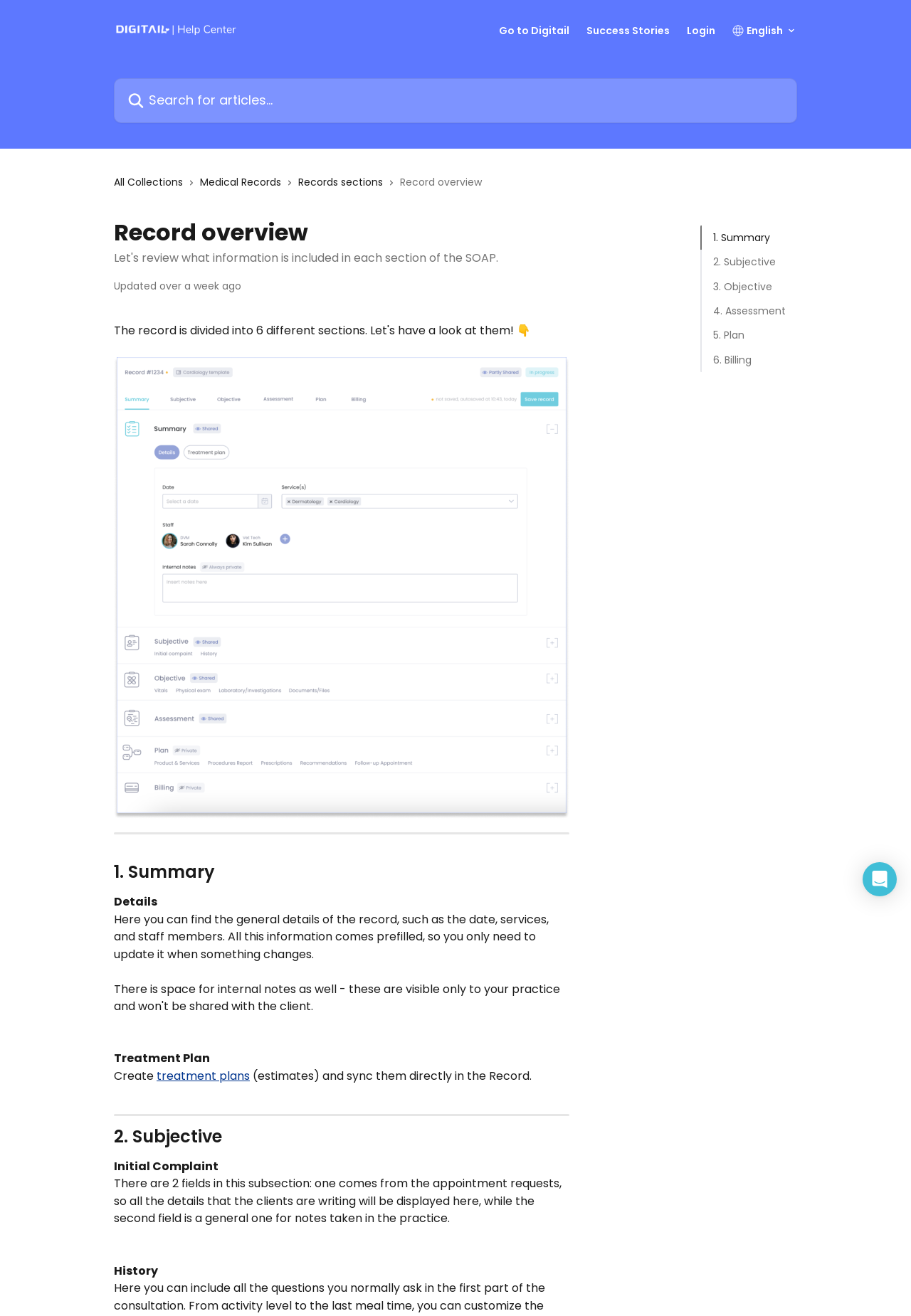Locate the bounding box of the UI element with the following description: "name="q" placeholder="Search for articles..."".

[0.125, 0.059, 0.875, 0.093]